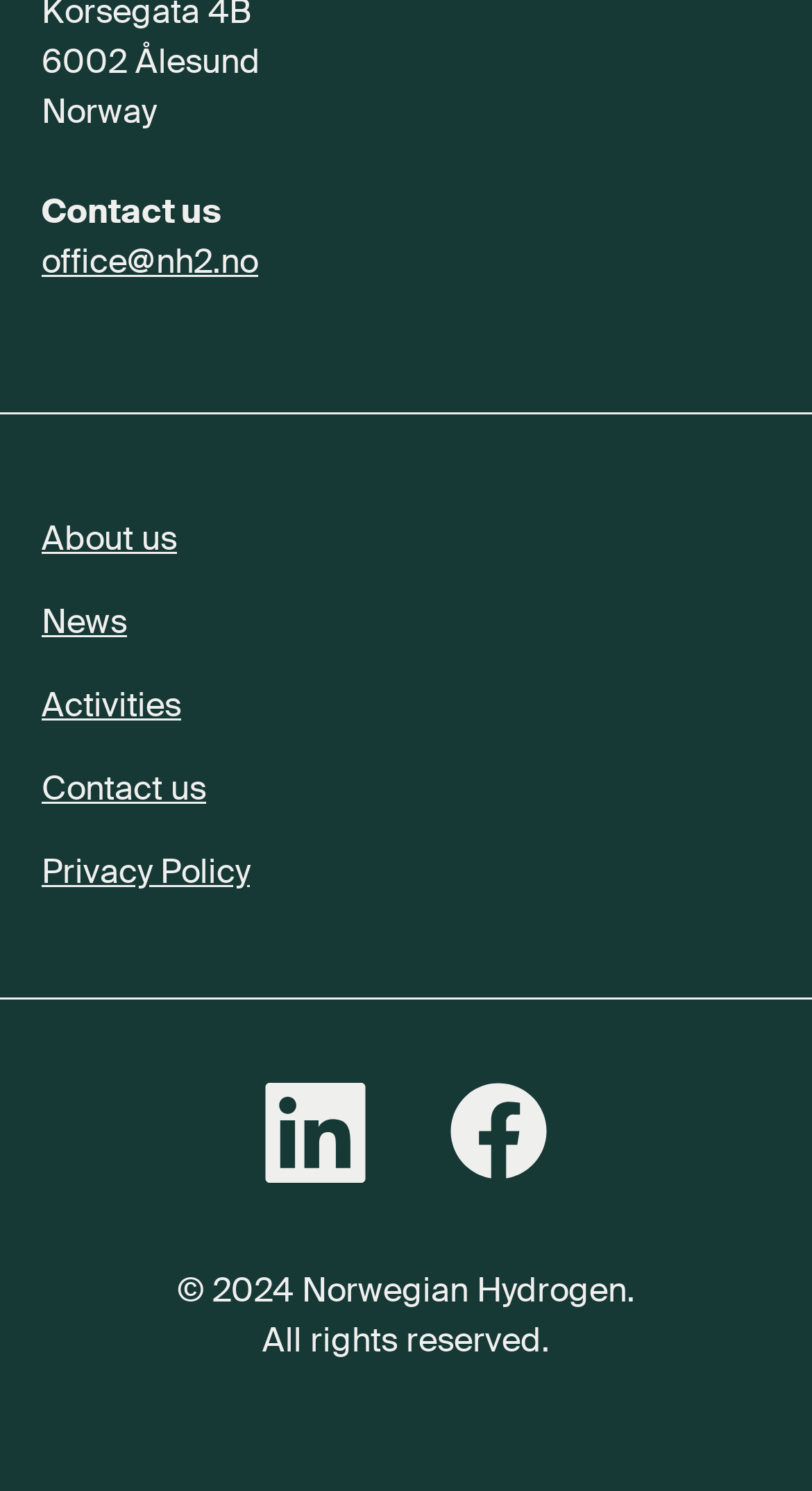Identify the coordinates of the bounding box for the element described below: "aria-label="Facebook"". Return the coordinates as four float numbers between 0 and 1: [left, top, right, bottom].

[0.554, 0.726, 0.674, 0.79]